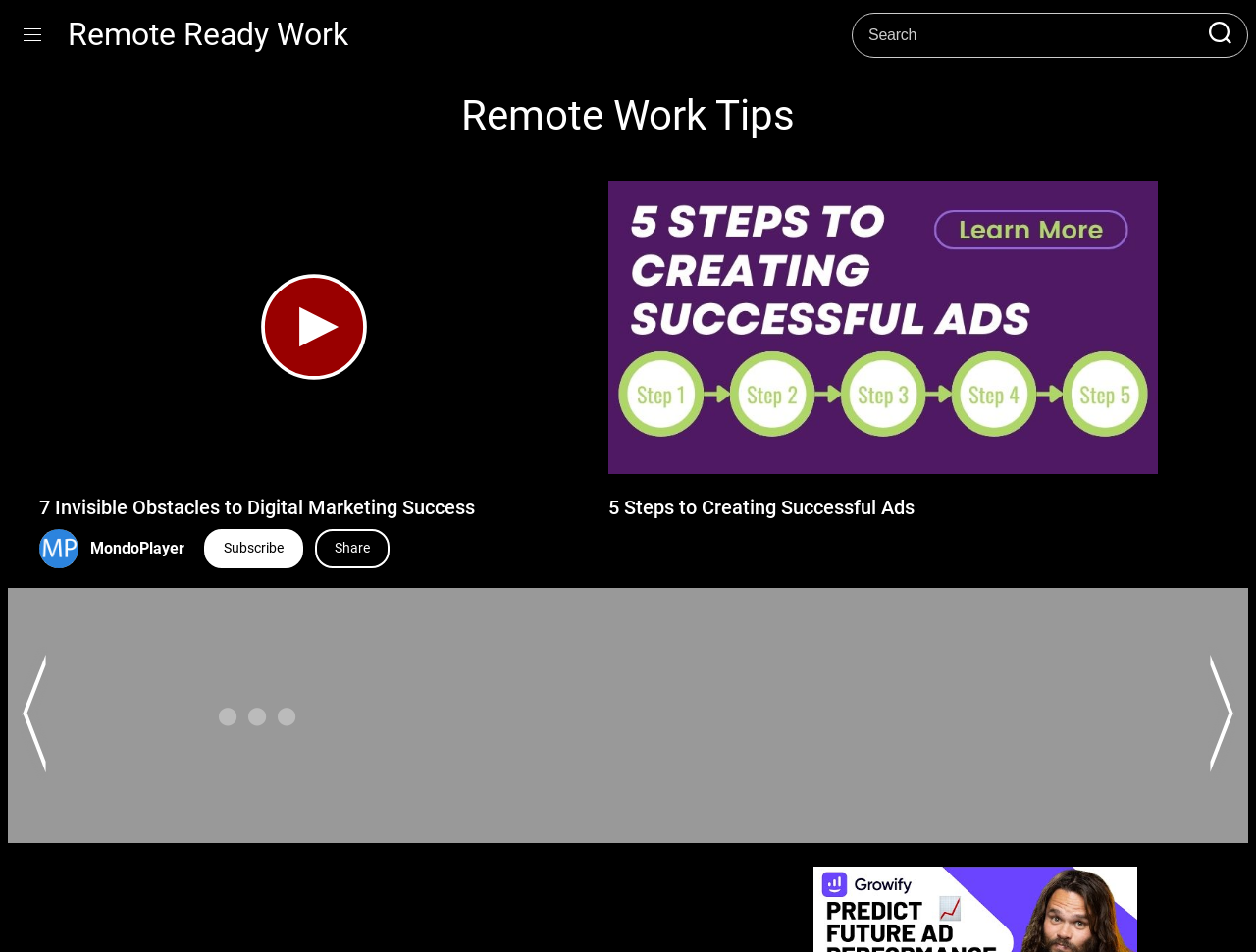What is the text next to the MondoPlayer image? From the image, respond with a single word or brief phrase.

Subscribe